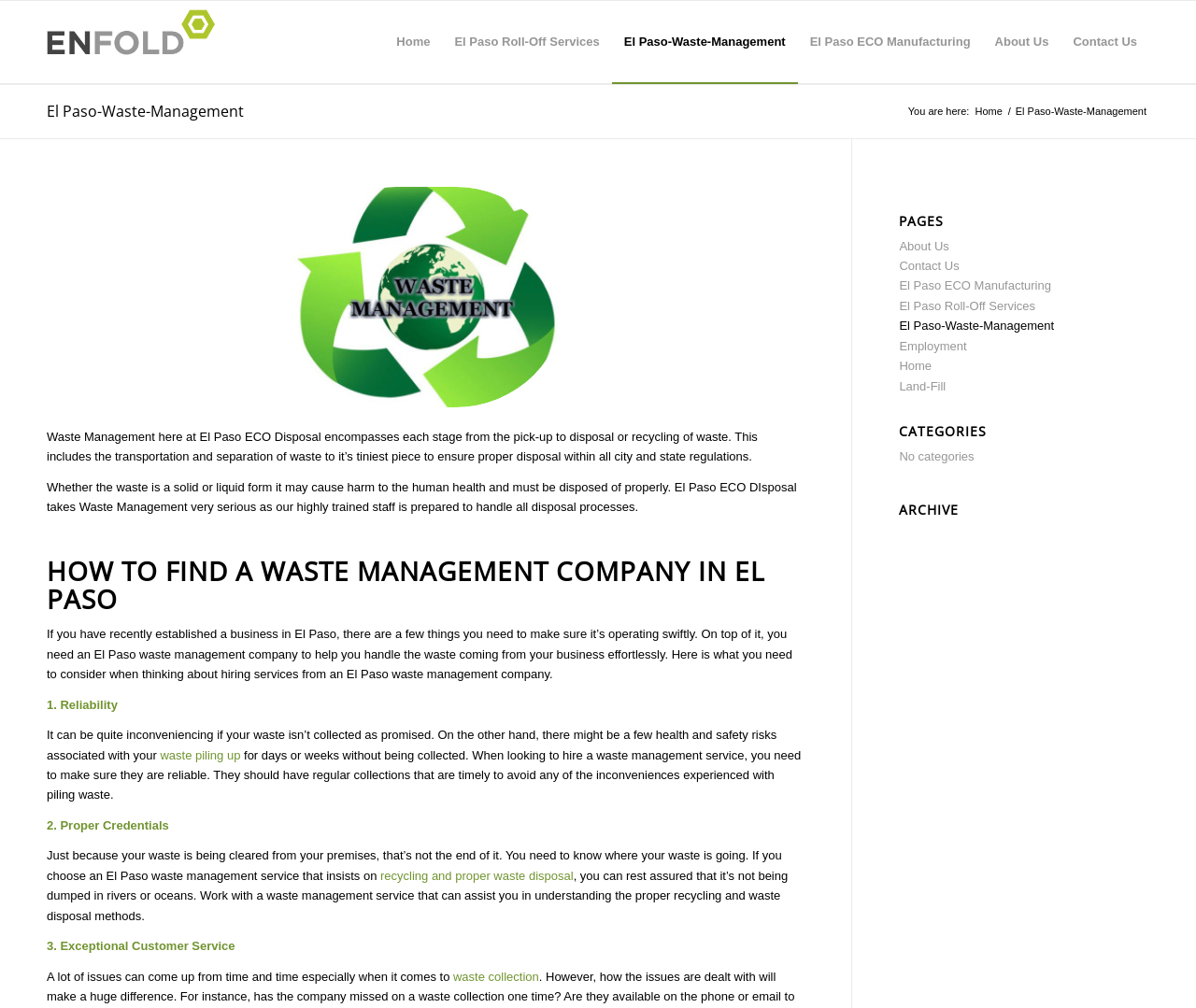Could you specify the bounding box coordinates for the clickable section to complete the following instruction: "Learn more about 'El Paso Roll-Off Services'"?

[0.37, 0.001, 0.512, 0.082]